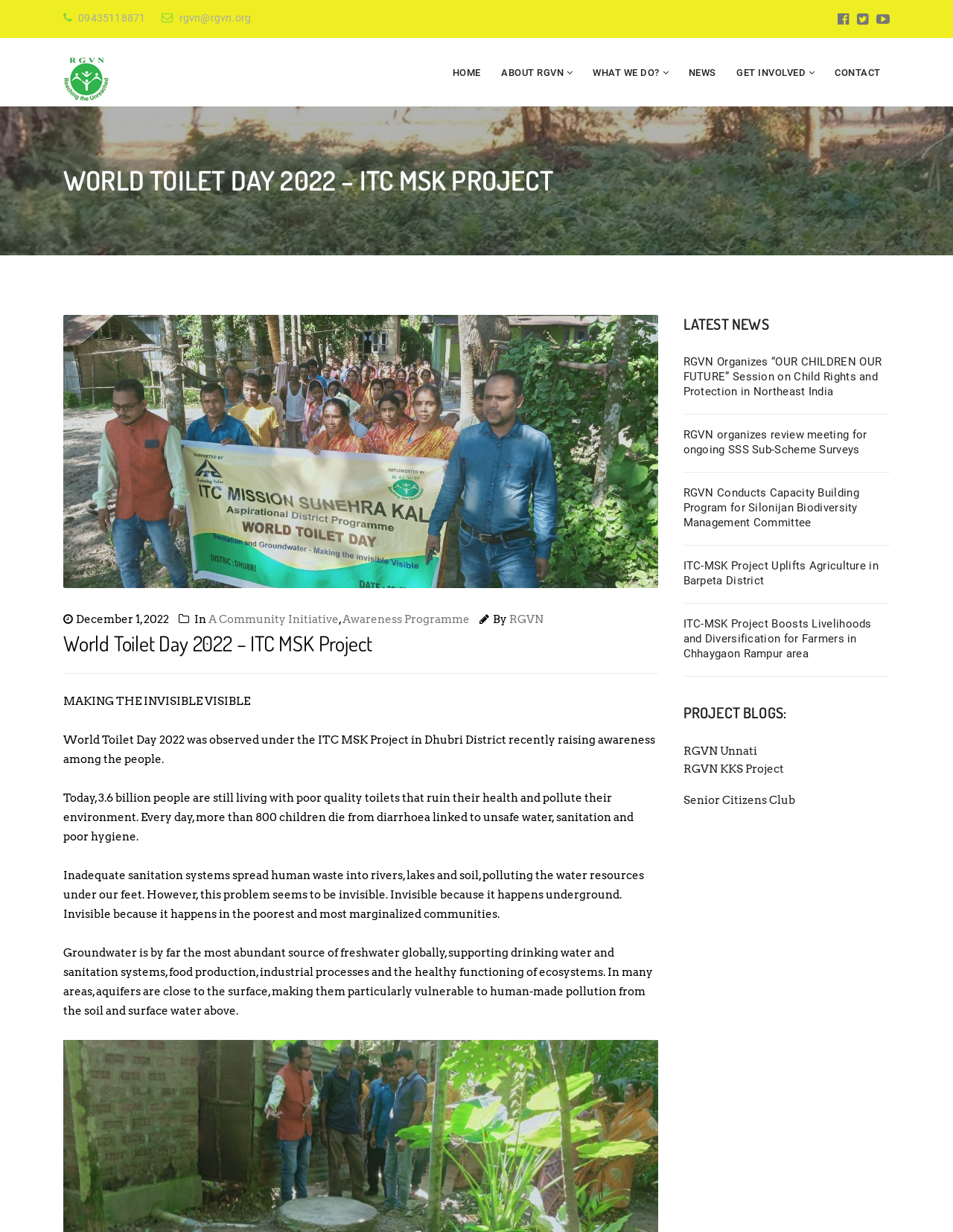Write an extensive caption that covers every aspect of the webpage.

The webpage is about the RGVN organization, specifically highlighting their World Toilet Day 2022 event under the ITC MSK Project. At the top, there is a header section with the organization's name, contact information, and social media links. Below this, there is a navigation menu with links to different sections of the website, including Home, About RGVN, What We Do, News, and Contact.

The main content of the page is divided into two columns. The left column features a heading that reads "WORLD TOILET DAY 2022 – ITC MSK PROJECT" and an image related to the event. Below this, there is a brief description of the event, which took place in Dhubri District, and a series of paragraphs discussing the importance of proper sanitation and the impact of poor sanitation on health and the environment.

The right column is dedicated to showcasing the organization's latest news and project blogs. There are five news articles with headings and links to read more, each discussing a different project or initiative undertaken by RGVN. Below these news articles, there is a section titled "PROJECT BLOGS" with three links to different project blogs, including RGVN Unnati, RGVN KKS Project, and Senior Citizens Club.

Throughout the page, there are several images, including the organization's logo, an image related to the World Toilet Day event, and possibly other images within the news articles and project blogs. The overall layout is clean and easy to navigate, with clear headings and concise text.